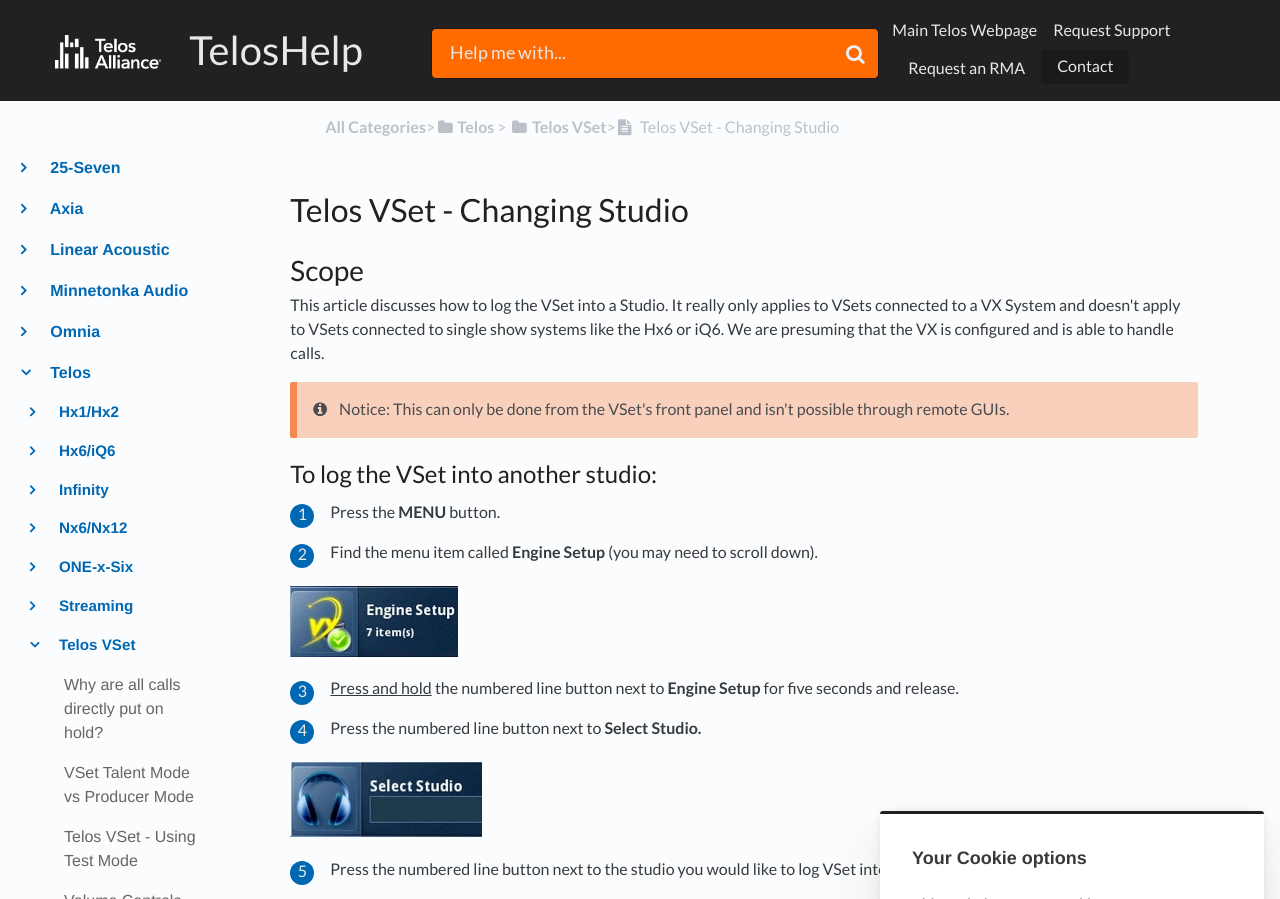Answer the question below in one word or phrase:
What type of device is being referred to in the instructions?

VSet